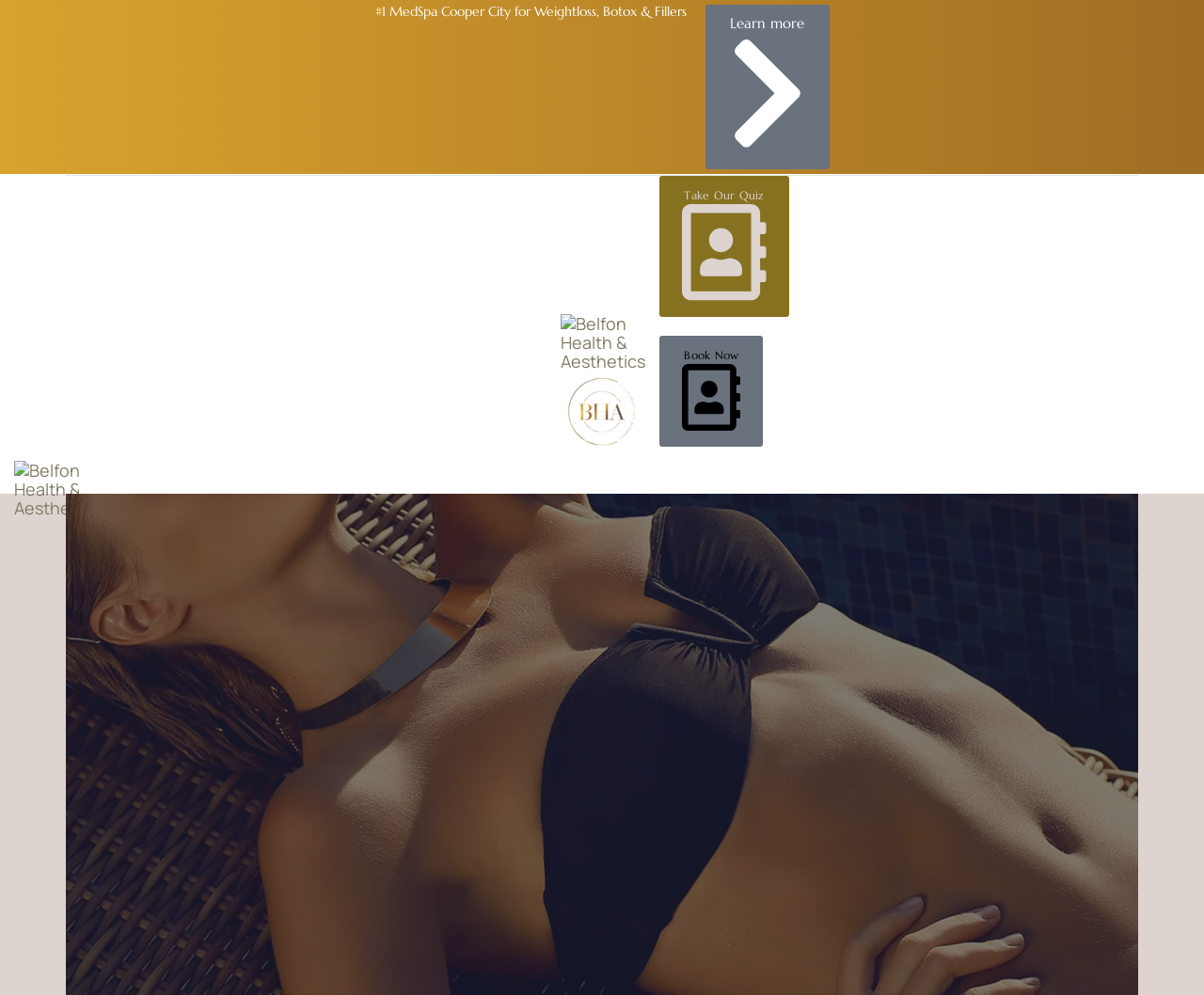Given the element description Learn more, specify the bounding box coordinates of the corresponding UI element in the format (top-left x, top-left y, bottom-right x, bottom-right y). All values must be between 0 and 1.

[0.586, 0.005, 0.689, 0.171]